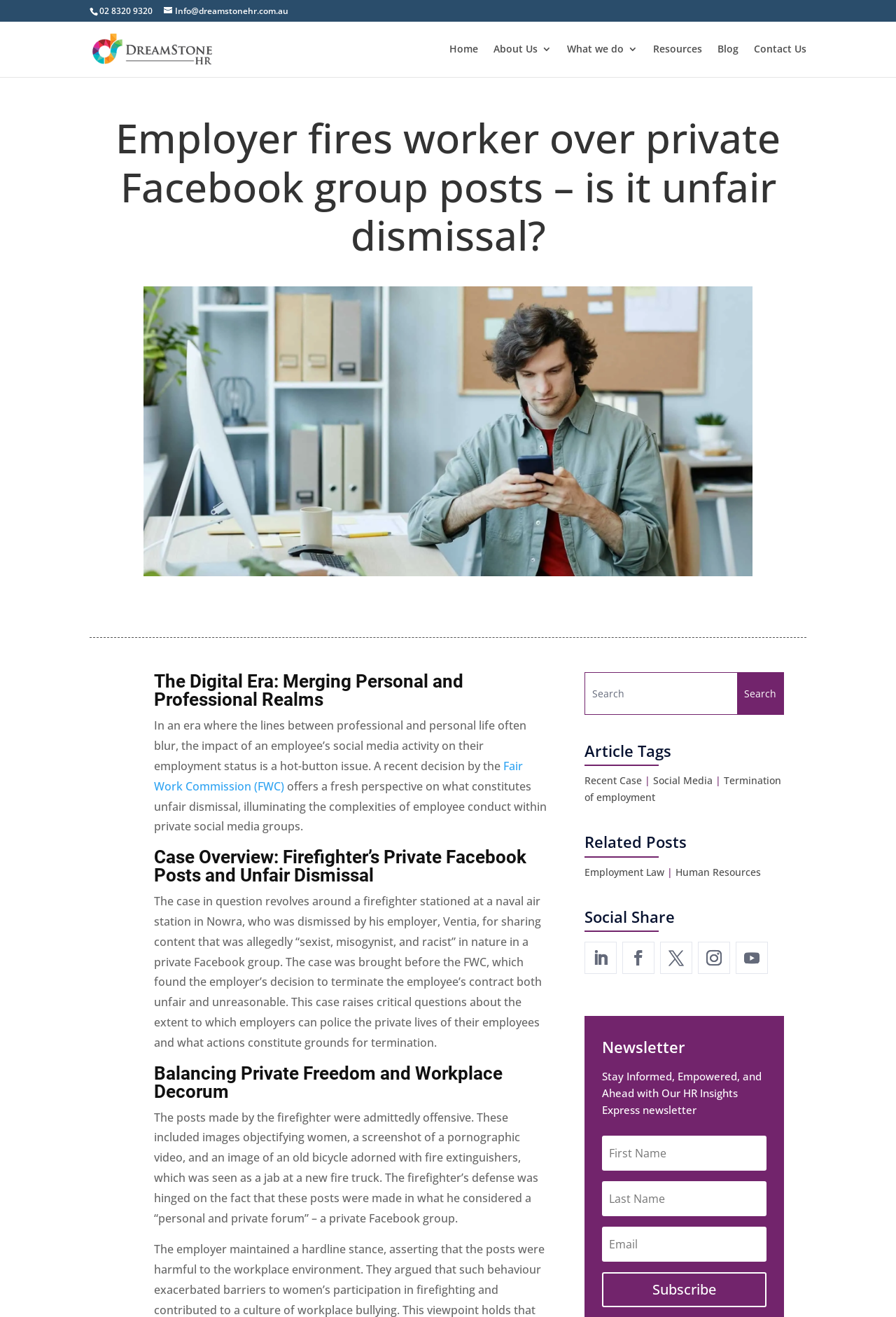Identify the bounding box coordinates of the clickable section necessary to follow the following instruction: "Click the 'Home' link". The coordinates should be presented as four float numbers from 0 to 1, i.e., [left, top, right, bottom].

[0.502, 0.033, 0.534, 0.058]